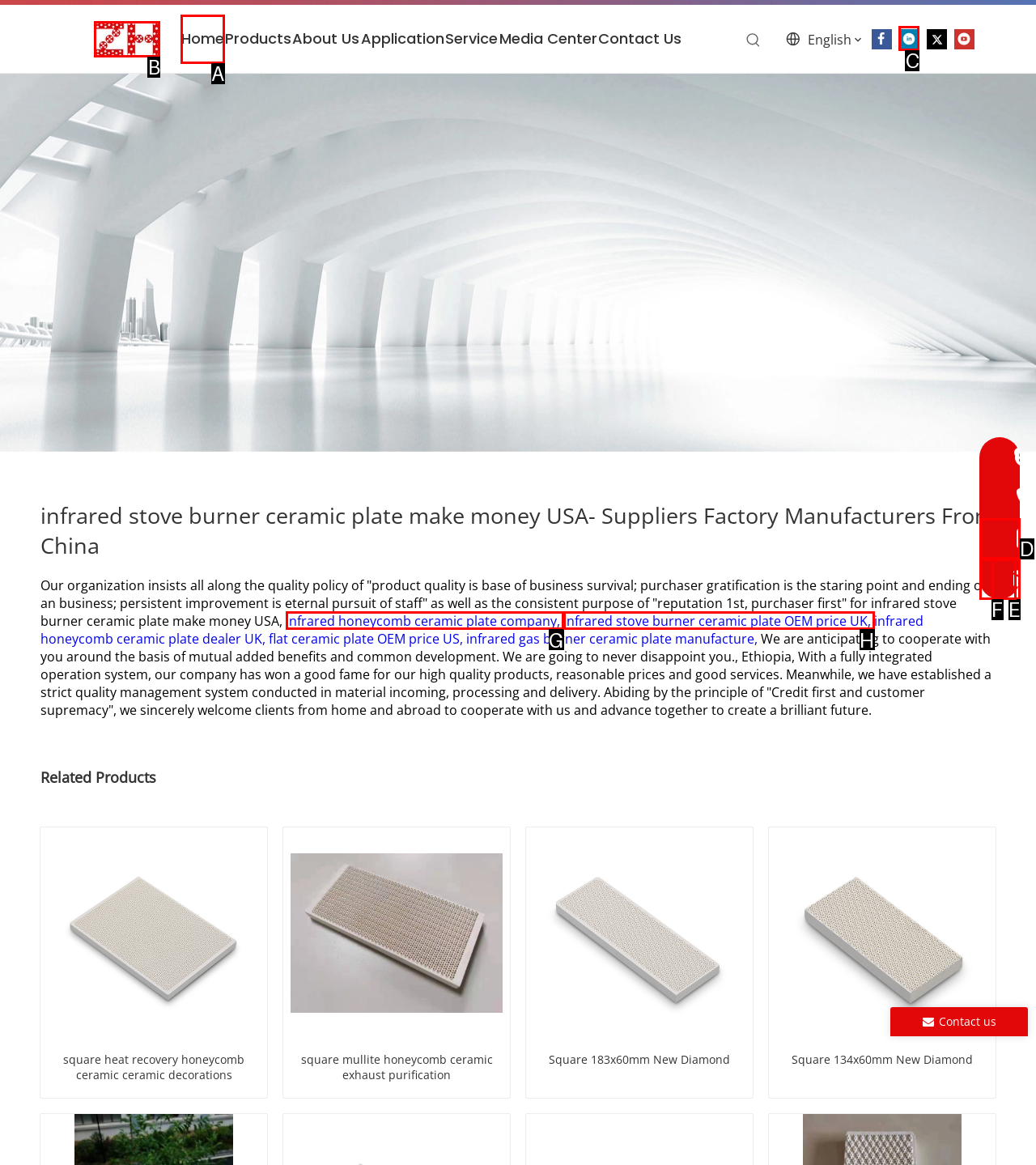Choose the letter that best represents the description: infrared honeycomb ceramic plate company,. Provide the letter as your response.

G